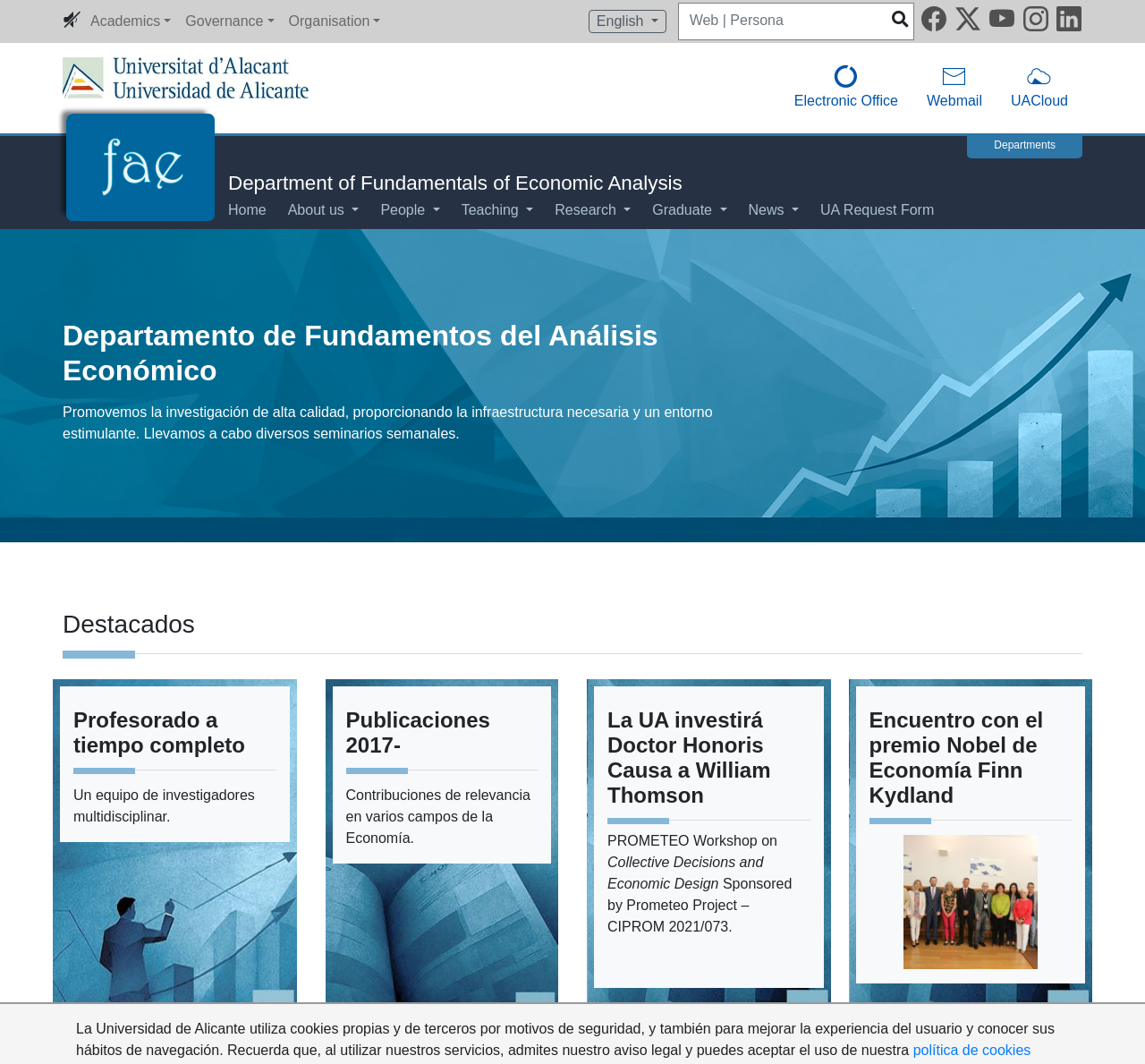Show me the bounding box coordinates of the clickable region to achieve the task as per the instruction: "View TRANG CHỦ".

None